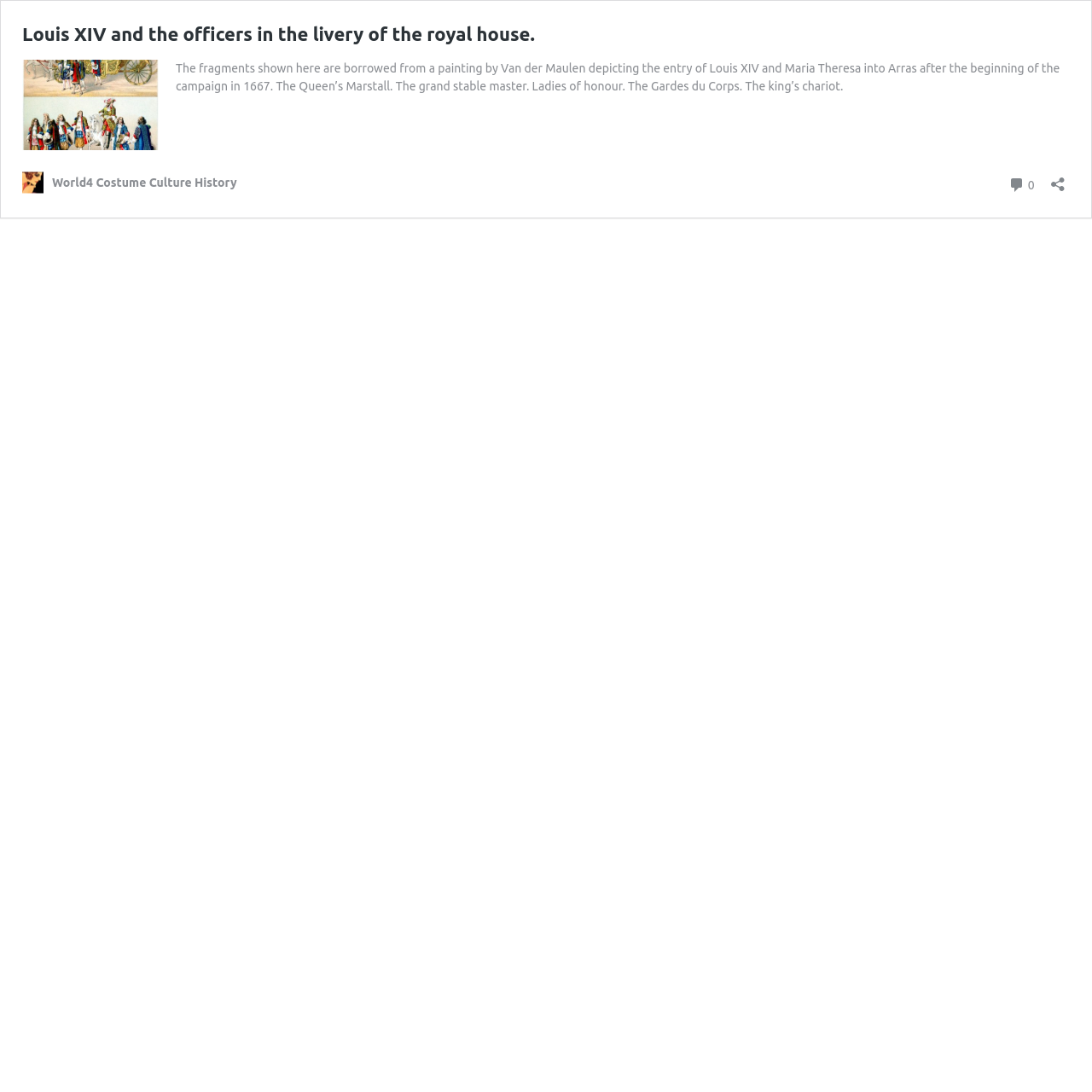Find the bounding box of the element with the following description: "World4 Costume Culture History". The coordinates must be four float numbers between 0 and 1, formatted as [left, top, right, bottom].

[0.02, 0.158, 0.217, 0.177]